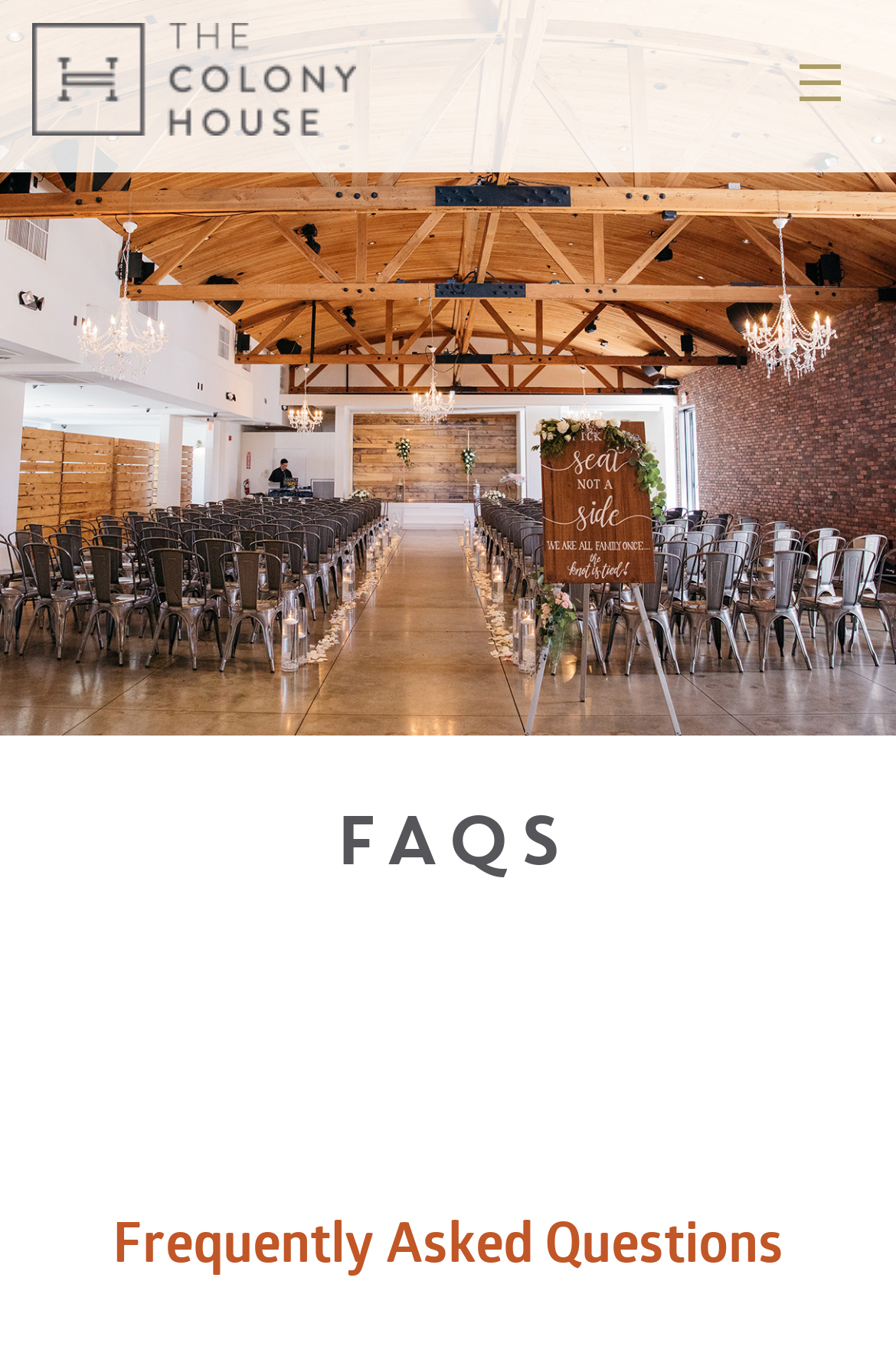Give a full account of the webpage's elements and their arrangement.

The webpage is titled "FAQ | The Colony House" and has a prominent link to "The Colony House" at the top left corner. To the top right, there is a link to "Toggle main menu". Below these links, there is a horizontal menu with 6 links: "VENUE", "LOCATION", "WEDDINGS", "EVENTS", "GALLERY", and "CONTACT", which are evenly spaced and span the entire width of the page.

Further down, there is a heading titled "FAQS" that occupies most of the page width, positioned roughly in the middle of the page.